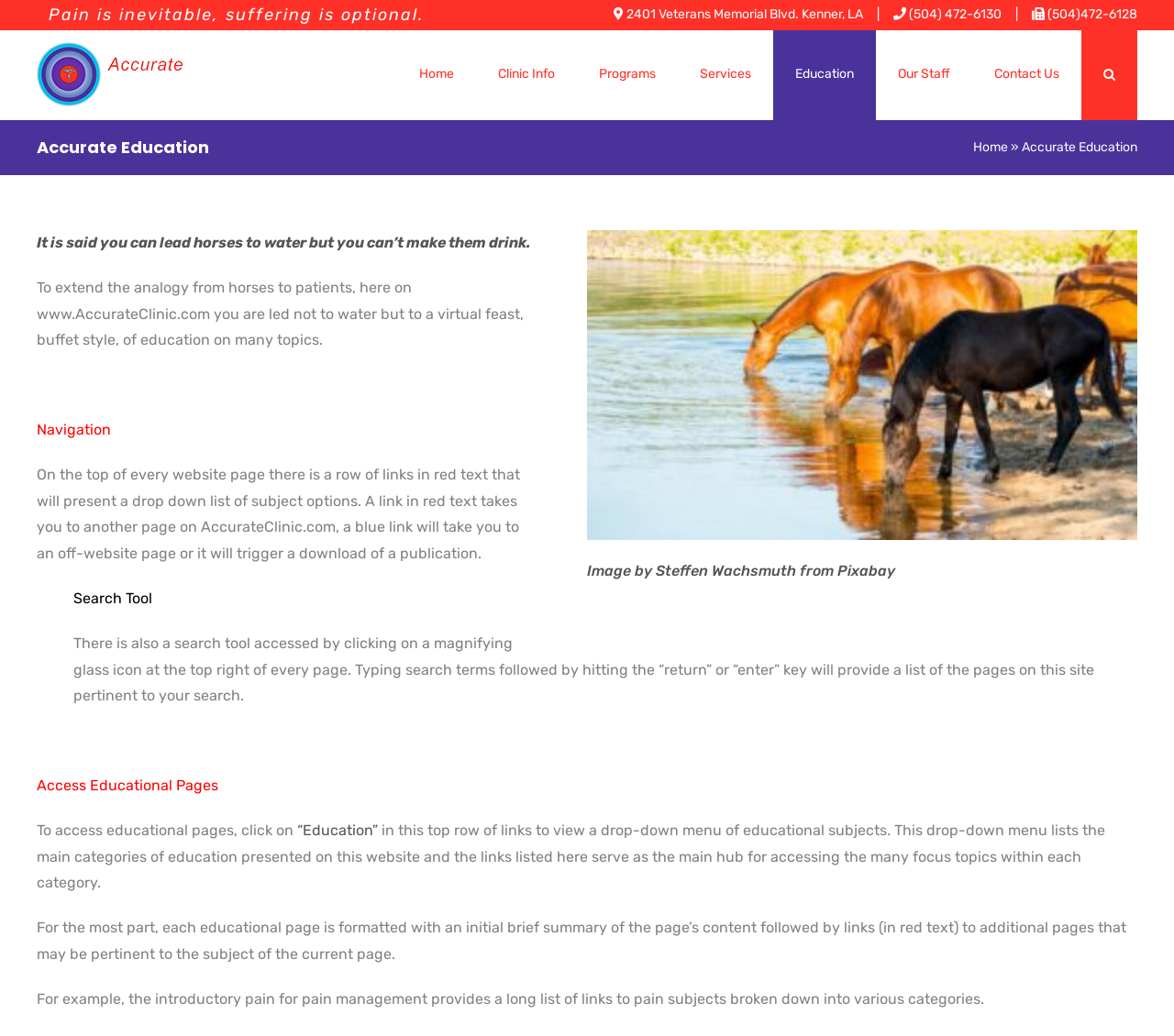Please determine the bounding box of the UI element that matches this description: Home. The coordinates should be given as (top-left x, top-left y, bottom-right x, bottom-right y), with all values between 0 and 1.

[0.829, 0.135, 0.859, 0.15]